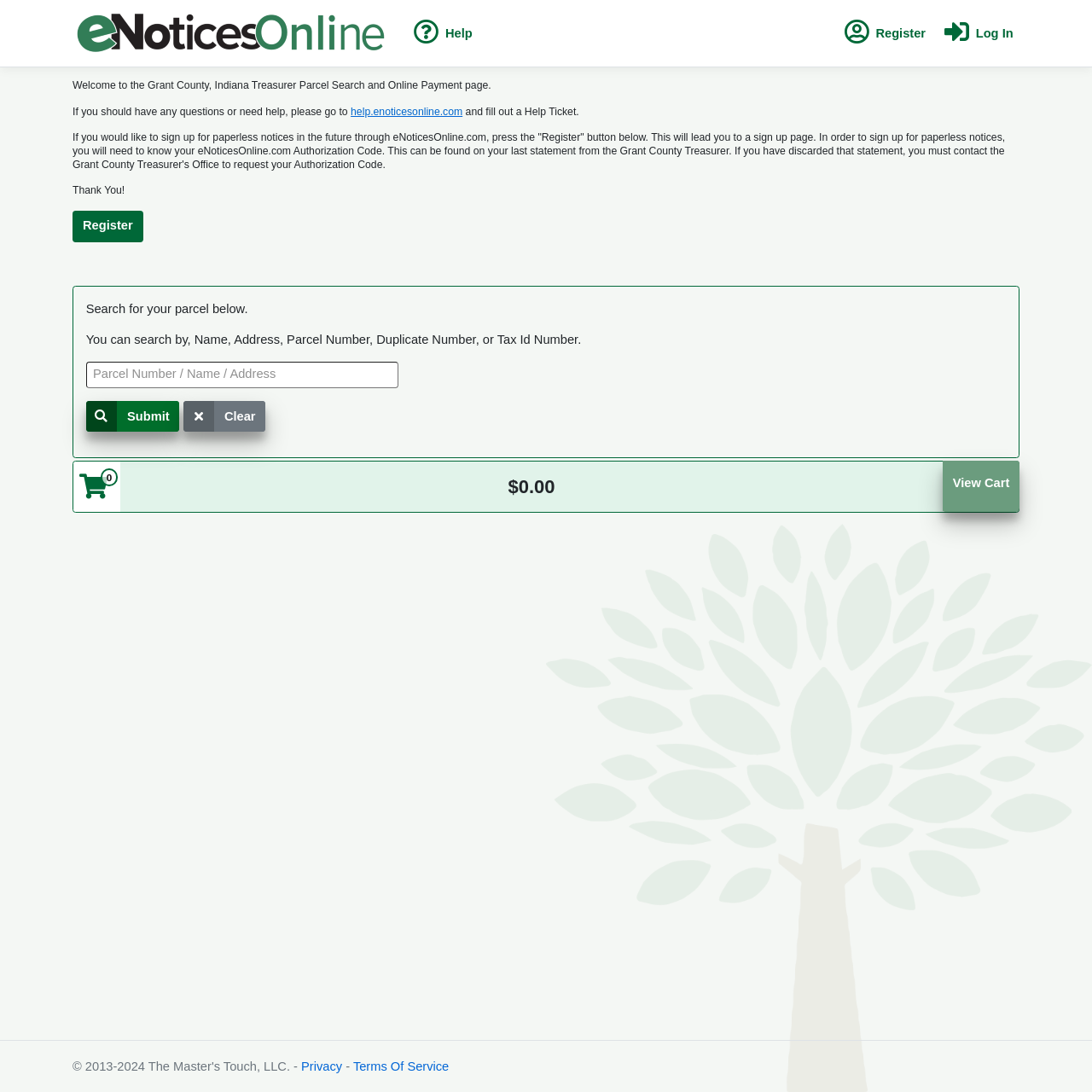Provide a short answer to the following question with just one word or phrase: What can be searched on this webpage?

Parcel Number, Name, Address, etc.